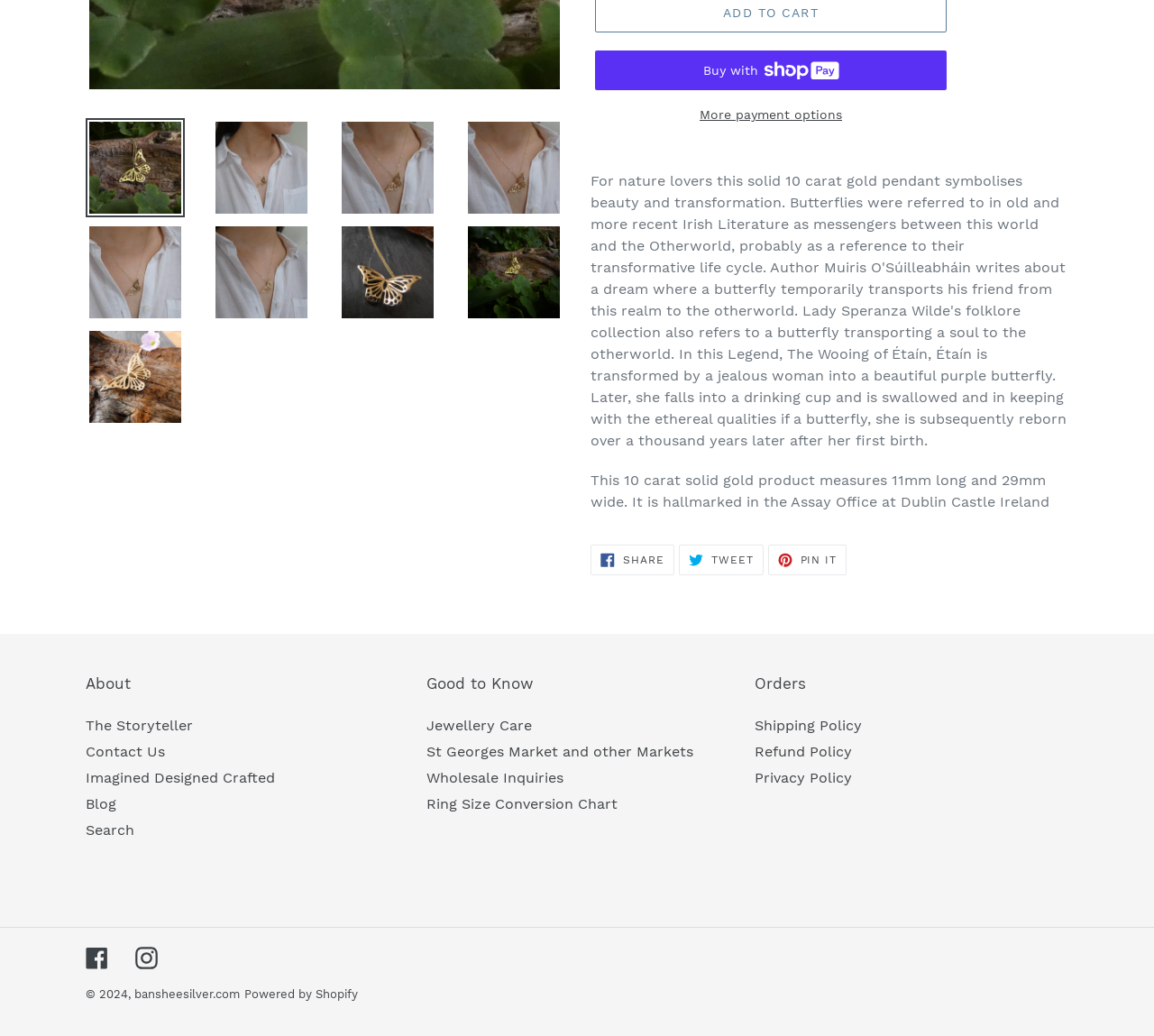Given the webpage screenshot and the description, determine the bounding box coordinates (top-left x, top-left y, bottom-right x, bottom-right y) that define the location of the UI element matching this description: Tweet Tweet on Twitter

[0.588, 0.525, 0.661, 0.555]